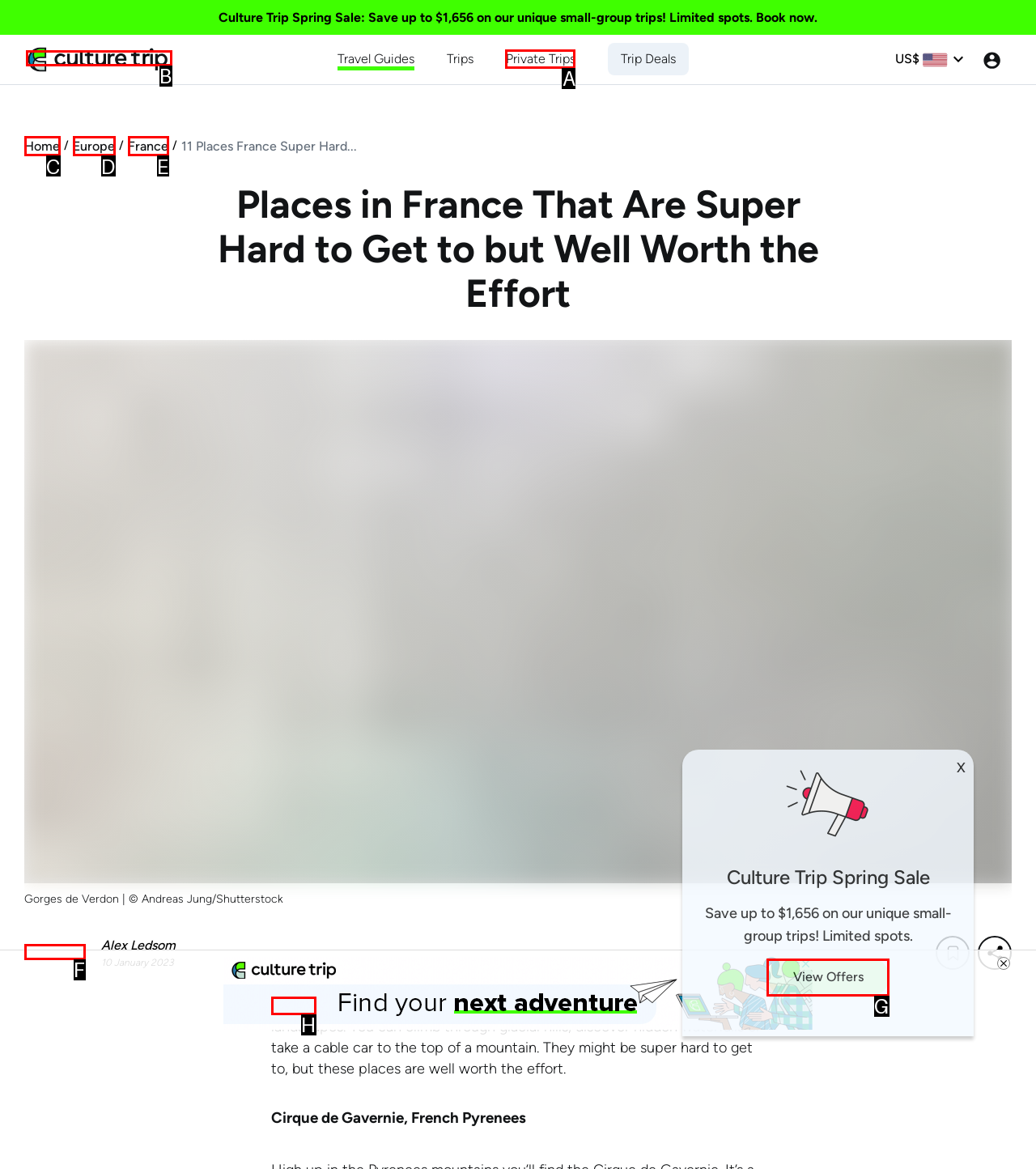Show which HTML element I need to click to perform this task: View Offers Answer with the letter of the correct choice.

G